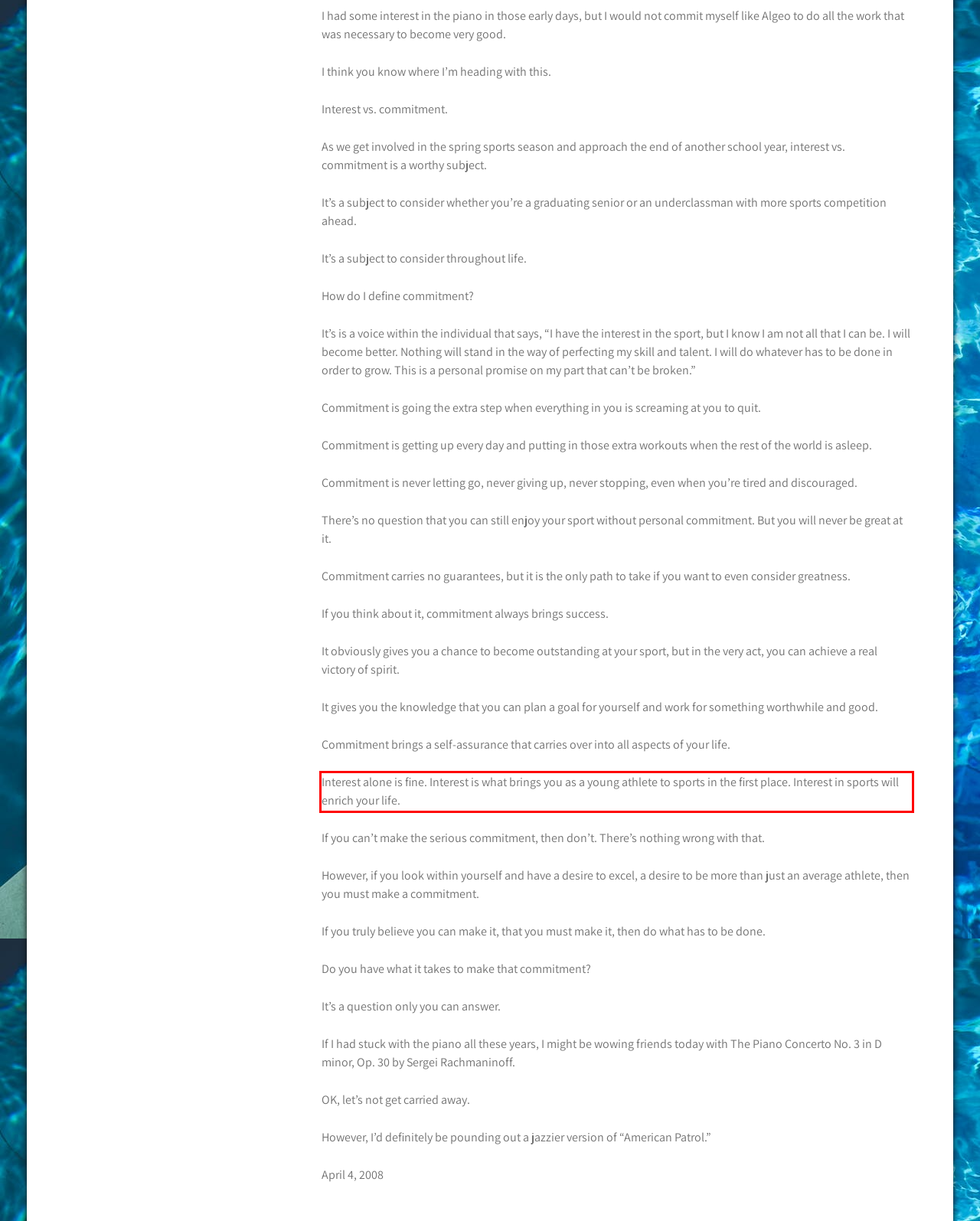Given a screenshot of a webpage with a red bounding box, extract the text content from the UI element inside the red bounding box.

Interest alone is fine. Interest is what brings you as a young athlete to sports in the first place. Interest in sports will enrich your life.